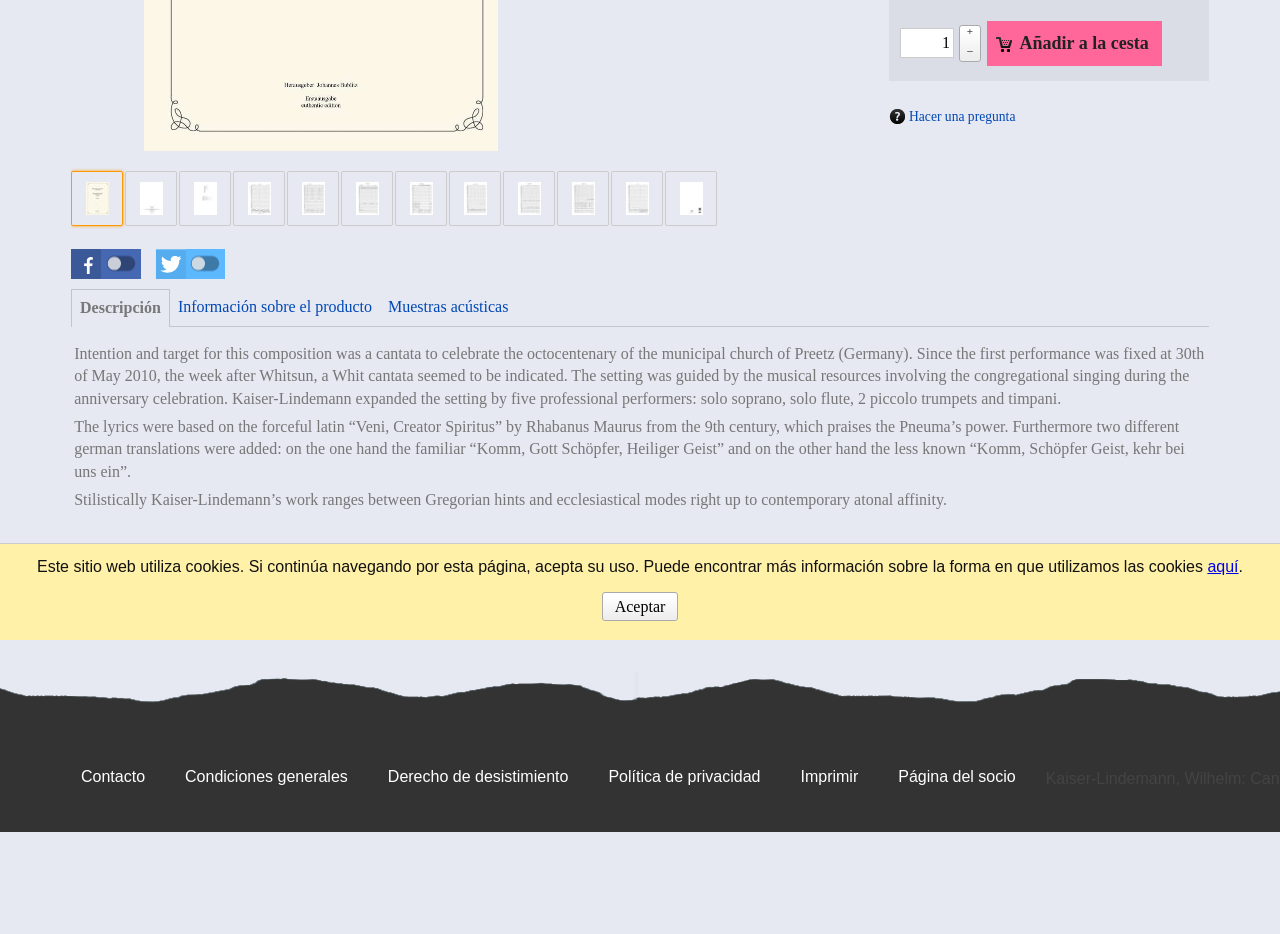Given the element description "Información sobre el producto", identify the bounding box of the corresponding UI element.

[0.133, 0.309, 0.297, 0.348]